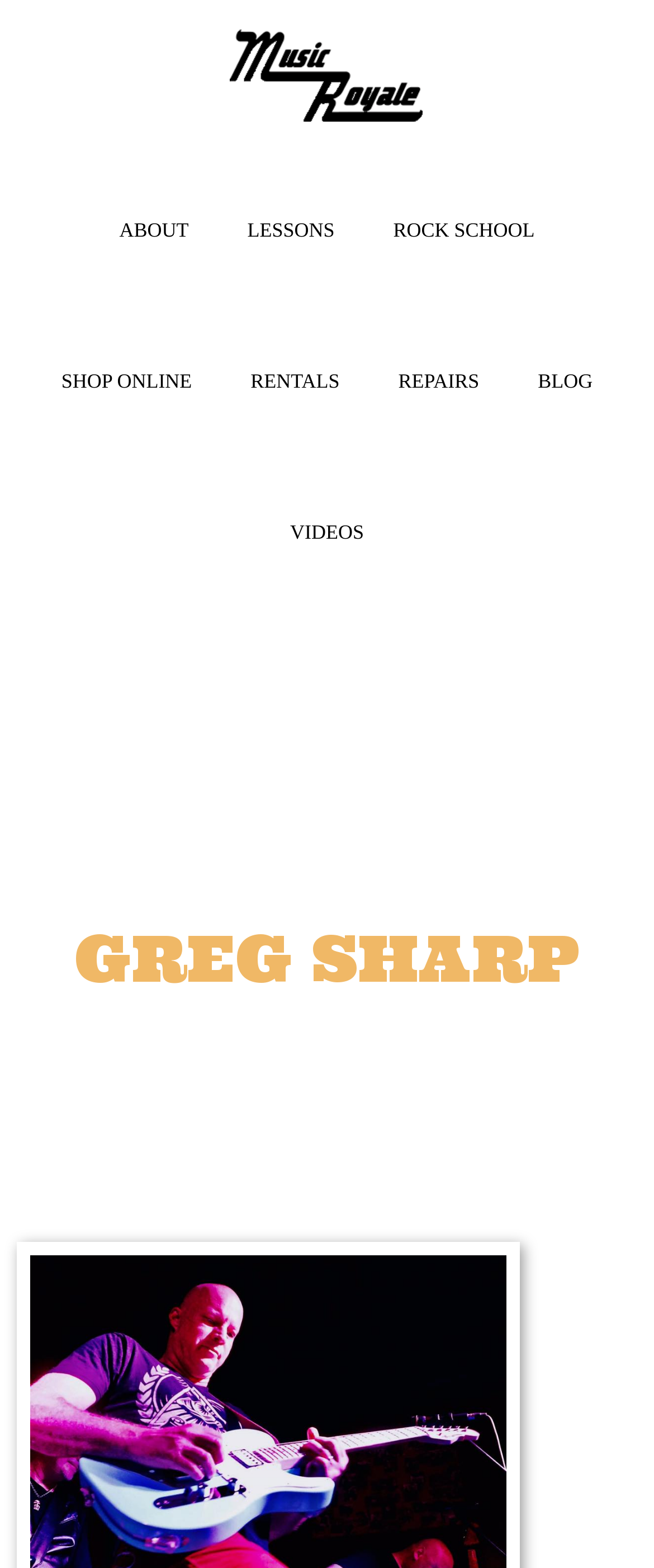What is the last link in the main navigation?
Look at the image and construct a detailed response to the question.

By examining the navigation links under the 'Main' navigation, I find that the last link is 'VIDEOS', which is located at the bottom of the navigation list.